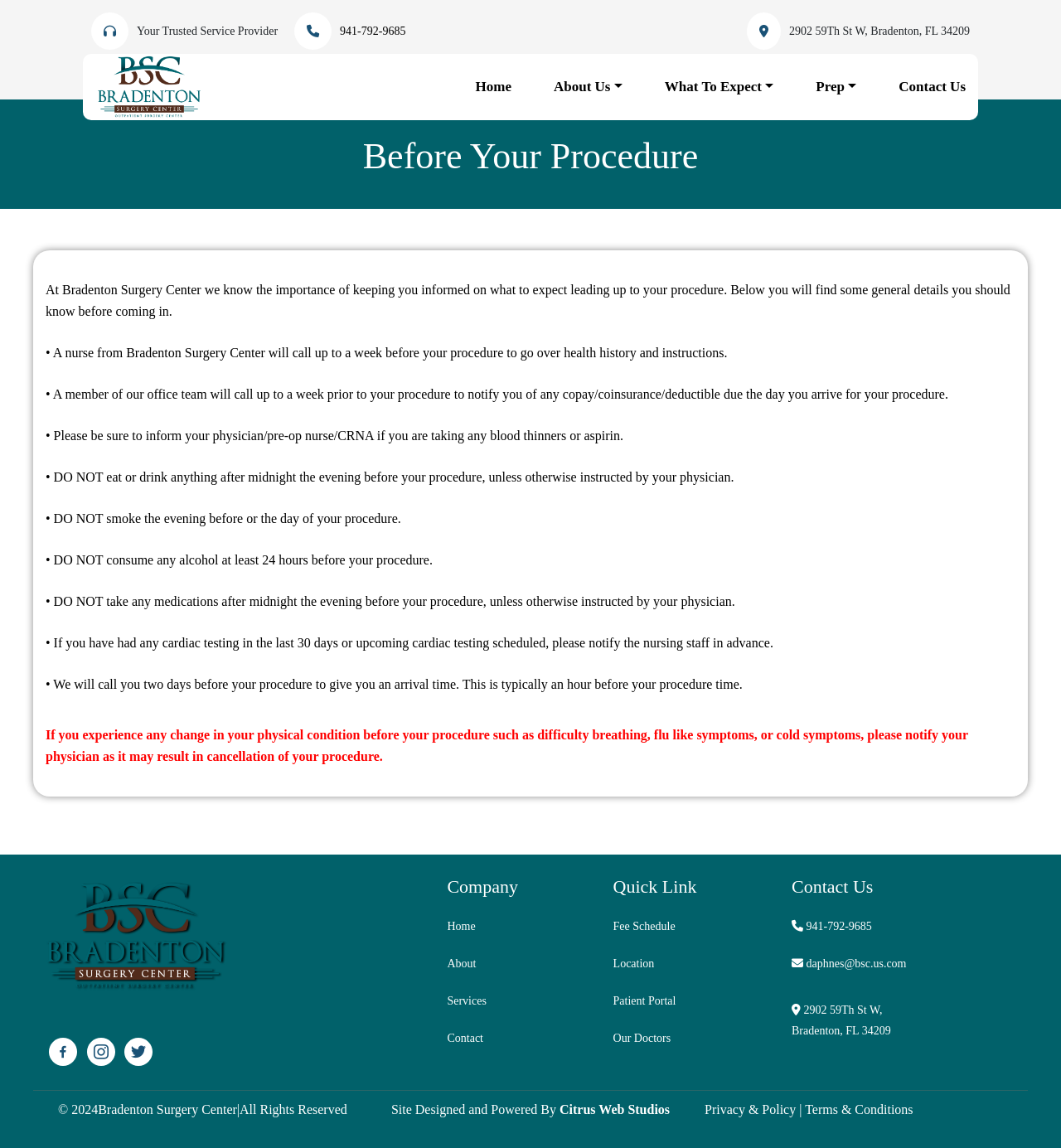Extract the bounding box coordinates for the described element: "What To Expect". The coordinates should be represented as four float numbers between 0 and 1: [left, top, right, bottom].

[0.622, 0.063, 0.734, 0.089]